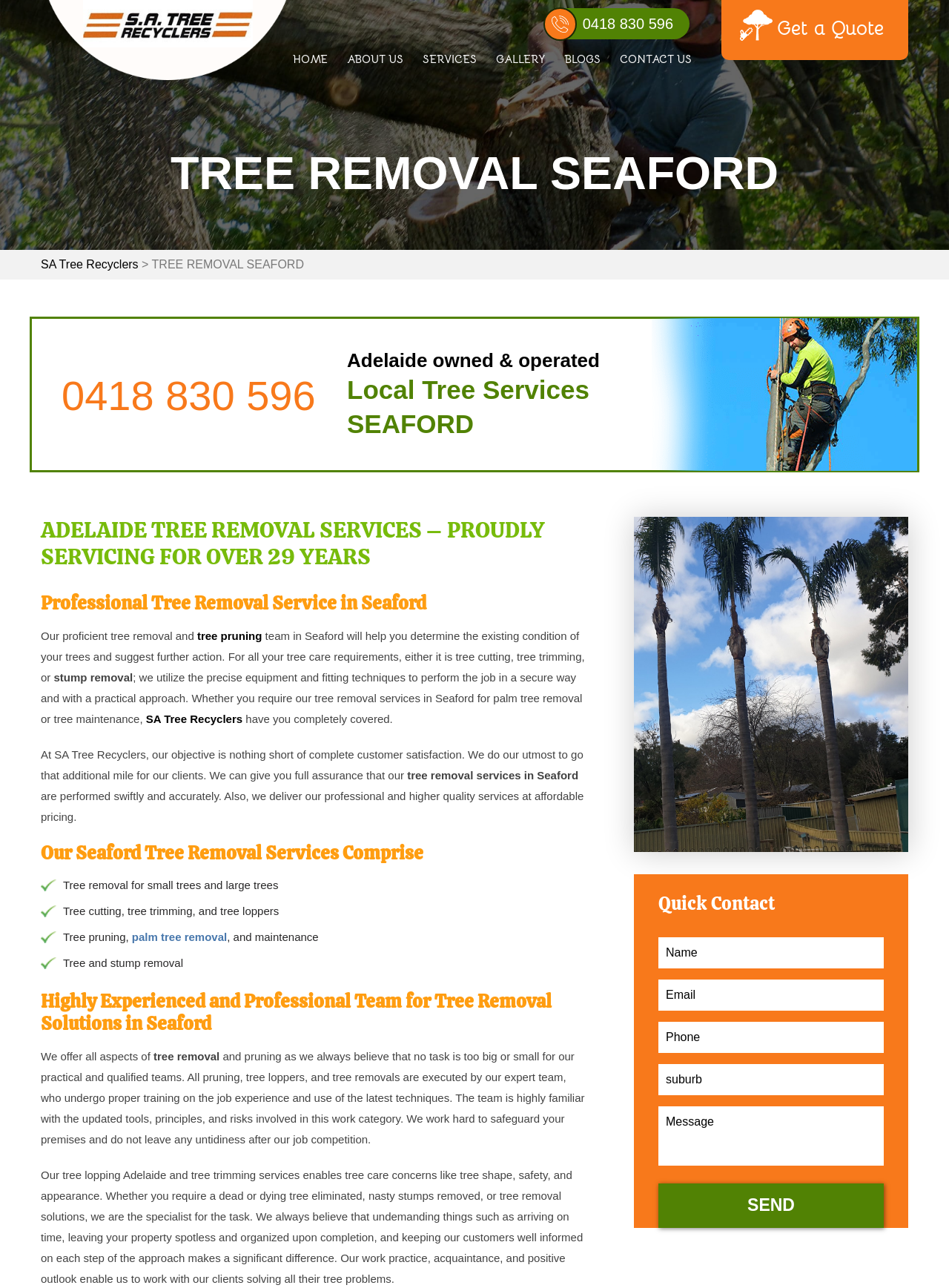Determine the bounding box coordinates of the clickable region to follow the instruction: "Click the 'HOME' link".

[0.309, 0.04, 0.345, 0.053]